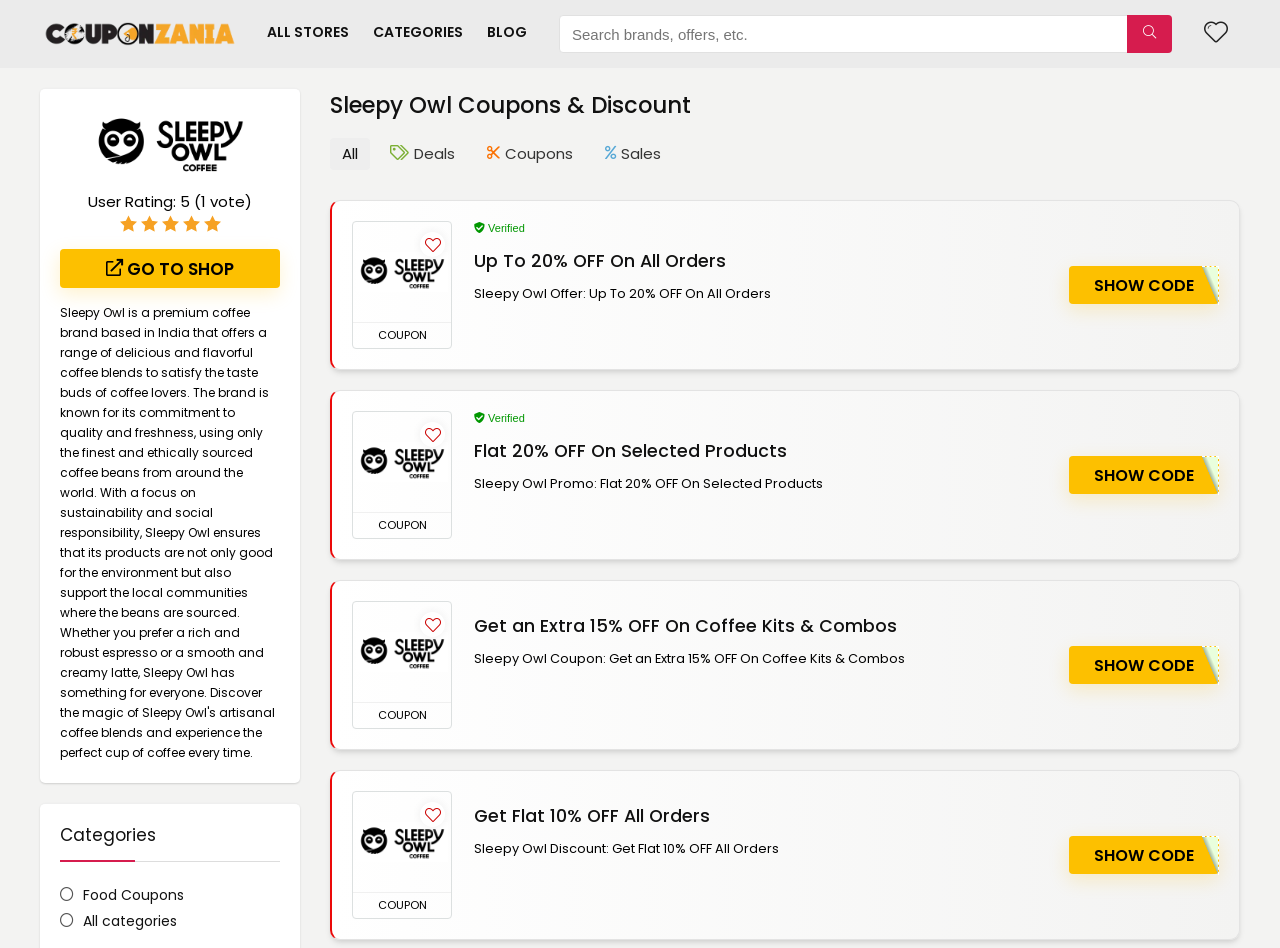Please reply with a single word or brief phrase to the question: 
What is the rating of Sleepy Owl?

5